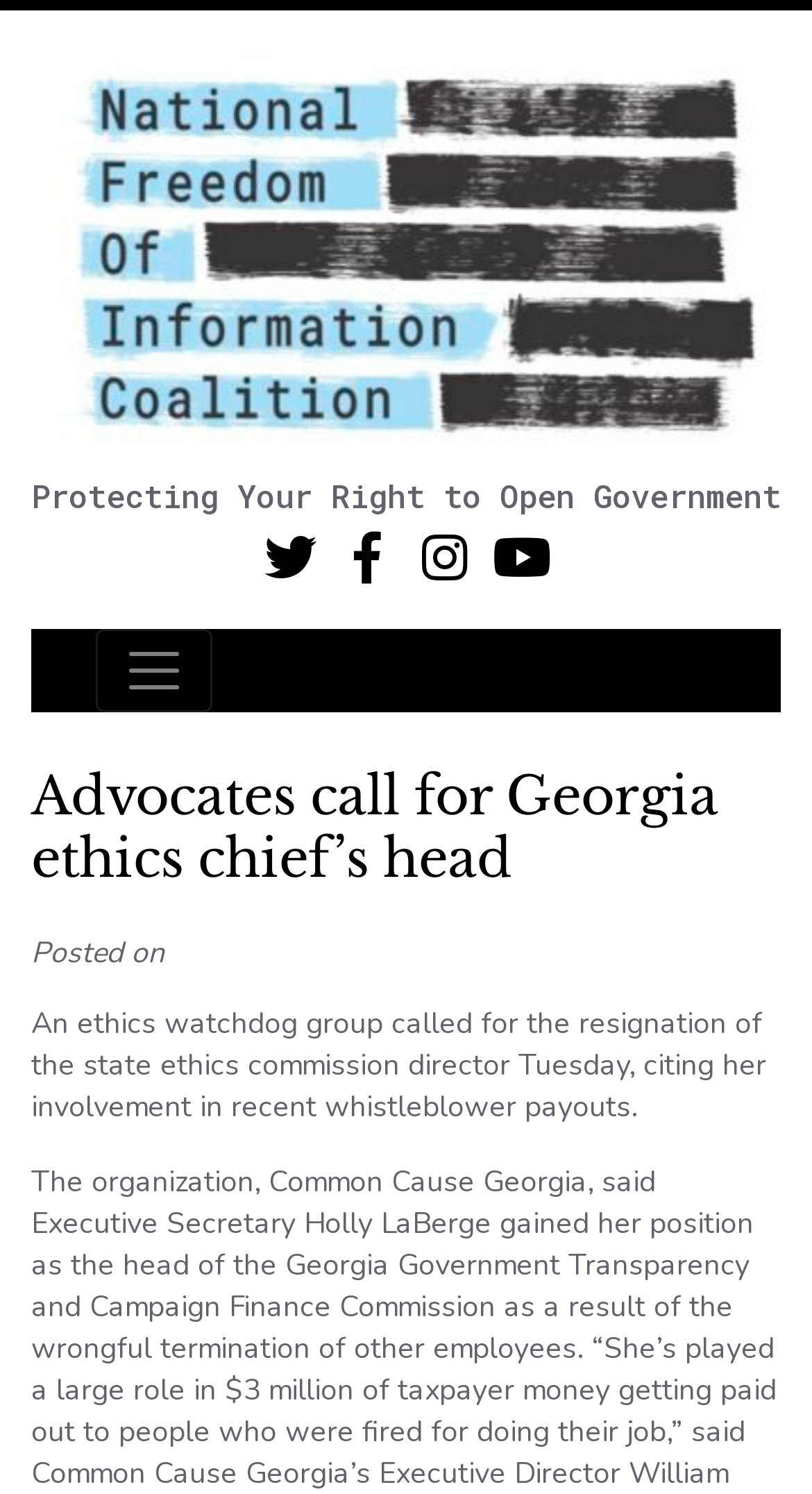Give a one-word or short phrase answer to the question: 
What is the date of the article?

Not specified